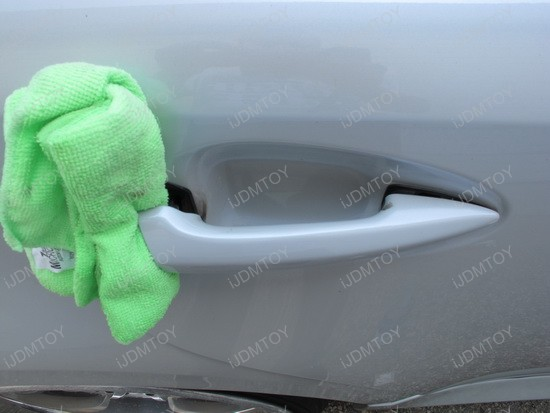What is the car owner likely doing?
Look at the image and respond with a single word or a short phrase.

Detailing the vehicle